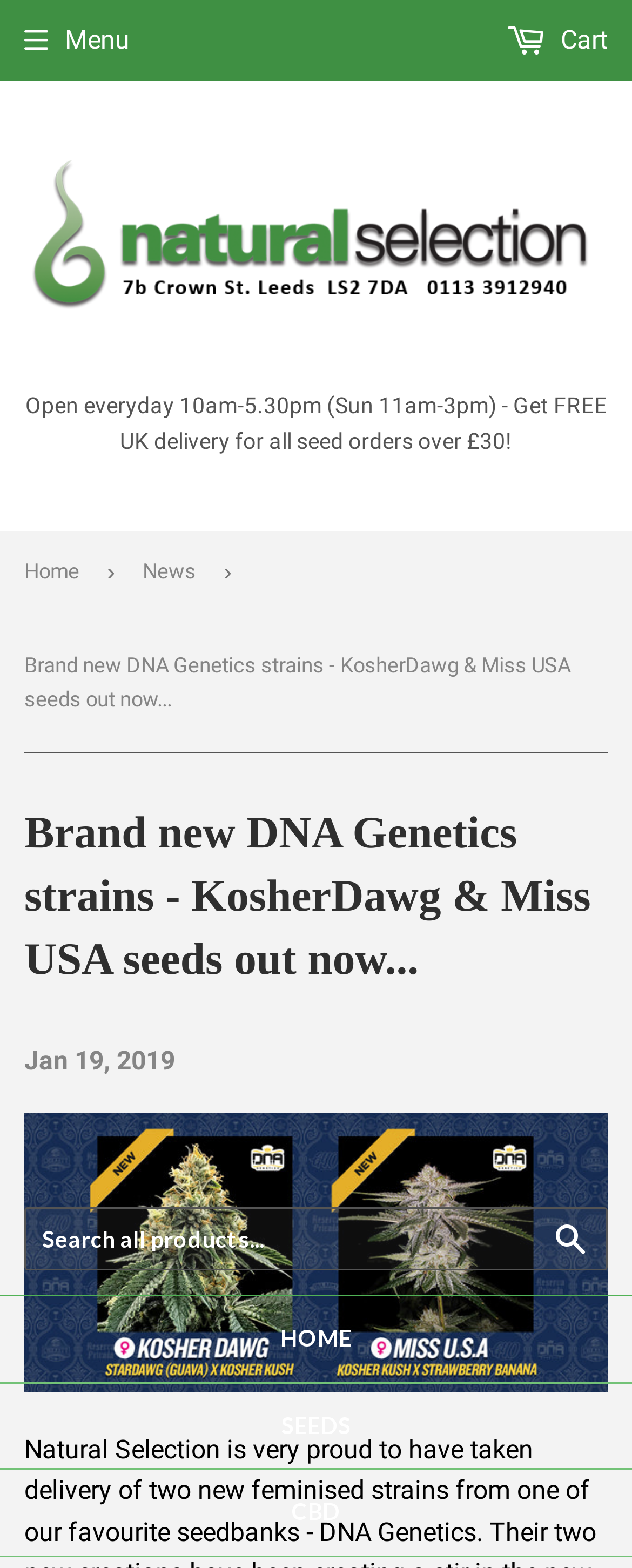Look at the image and give a detailed response to the following question: What is the minimum order value for free UK delivery?

I found the minimum order value for free UK delivery by looking at the StaticText element with the text 'Open everyday 10am-5.30pm (Sun 11am-3pm) - Get FREE UK delivery for all seed orders over £30!' which is located at the top of the webpage.